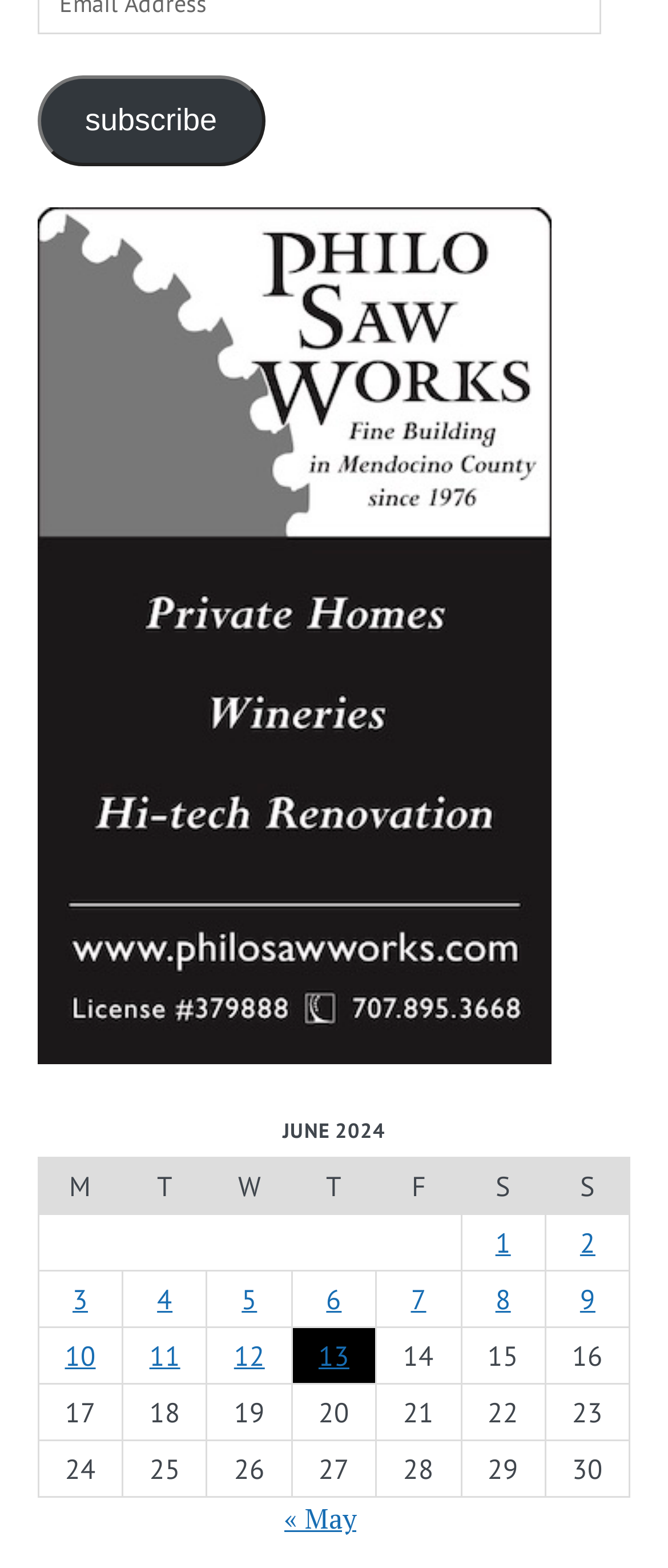Respond to the following question using a concise word or phrase: 
What is the function of the 'subscribe' button?

To subscribe to something